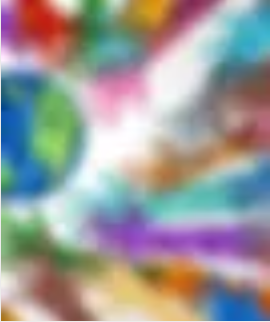Please answer the following question as detailed as possible based on the image: 
What does the burst of colors surrounding the Earth symbolize?

According to the caption, the burst of colors surrounding the Earth symbolize diversity and unity, which are key themes in the image.